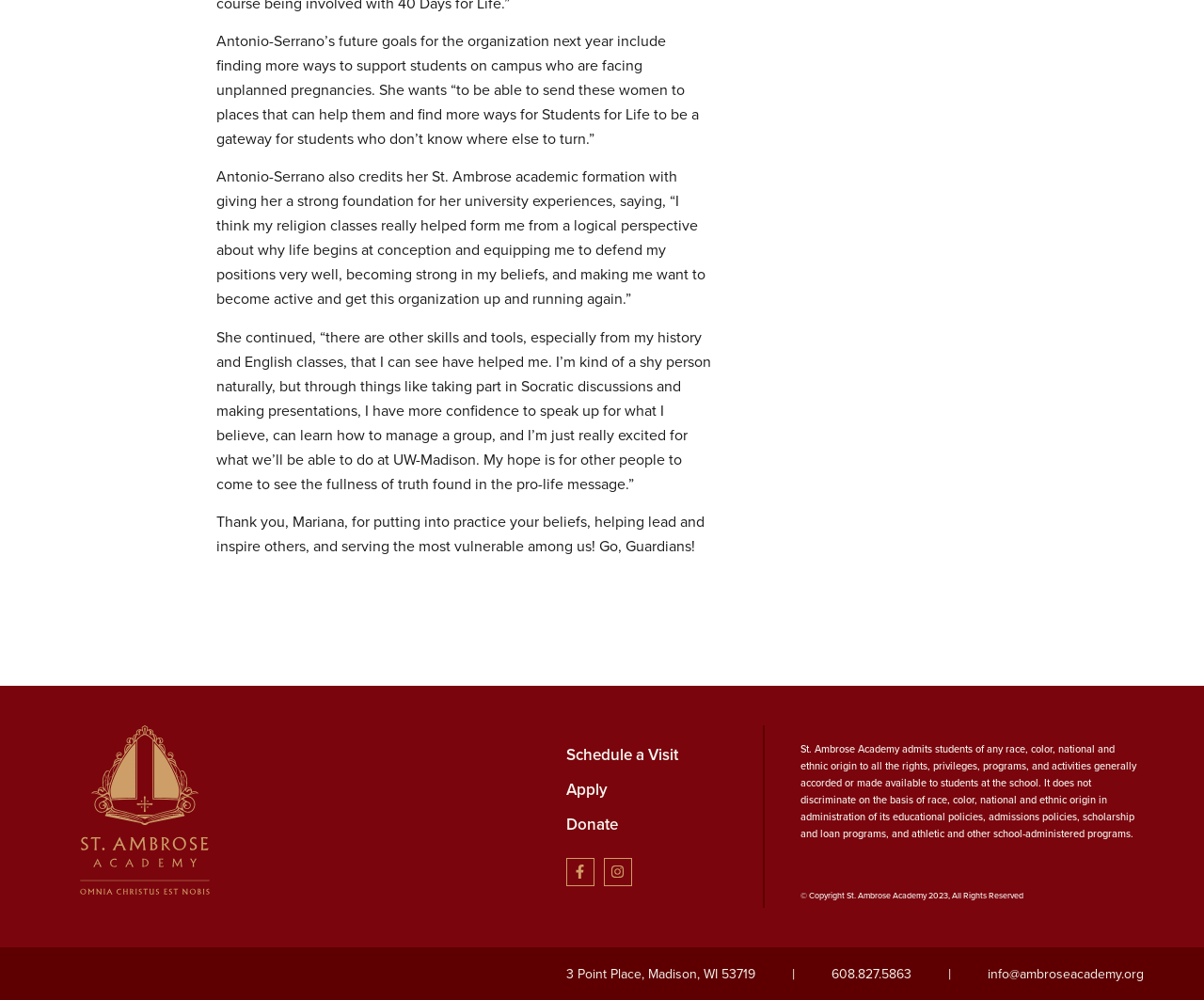Using the provided element description: "The Aims Review", identify the bounding box coordinates. The coordinates should be four floats between 0 and 1 in the order [left, top, right, bottom].

None